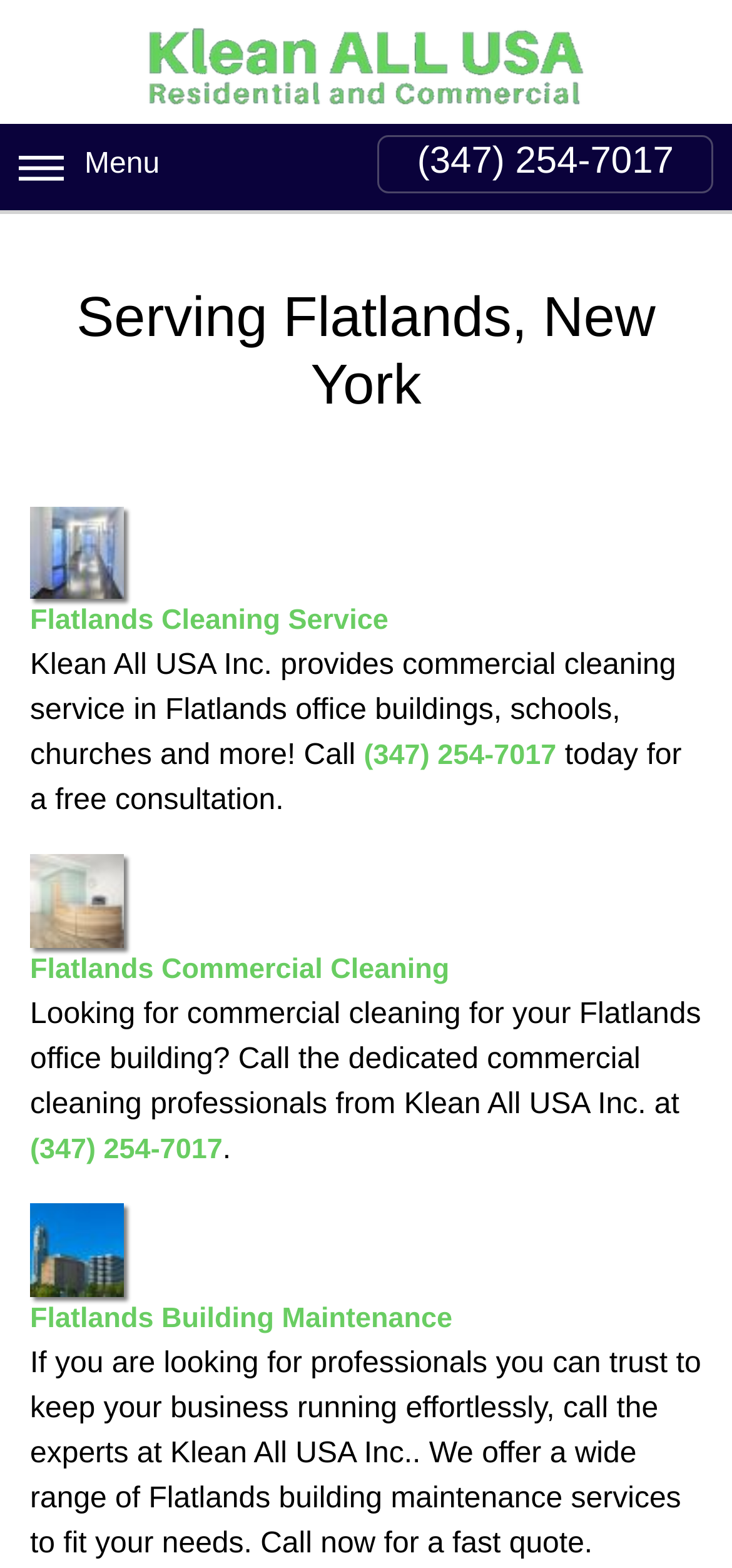What is the phone number to call for a free consultation?
Please provide a full and detailed response to the question.

I found the phone number by looking at the links on the webpage, specifically the ones with the text '(347) 254-7017', which appears multiple times on the page. This phone number is likely the contact information for Klean All USA Inc. to inquire about their commercial cleaning services.